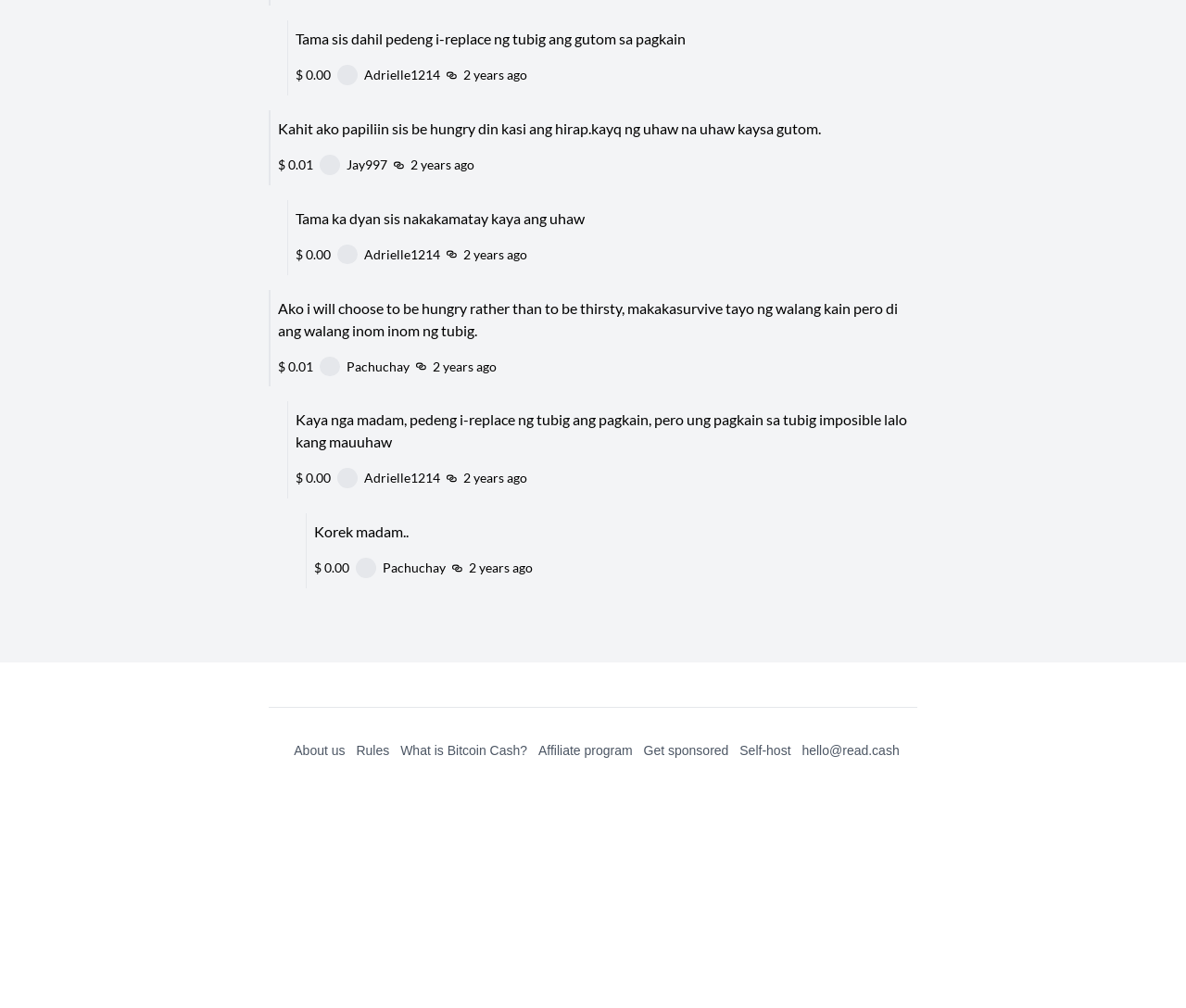Determine the bounding box coordinates for the clickable element to execute this instruction: "Learn about Bitcoin Cash". Provide the coordinates as four float numbers between 0 and 1, i.e., [left, top, right, bottom].

[0.338, 0.737, 0.445, 0.752]